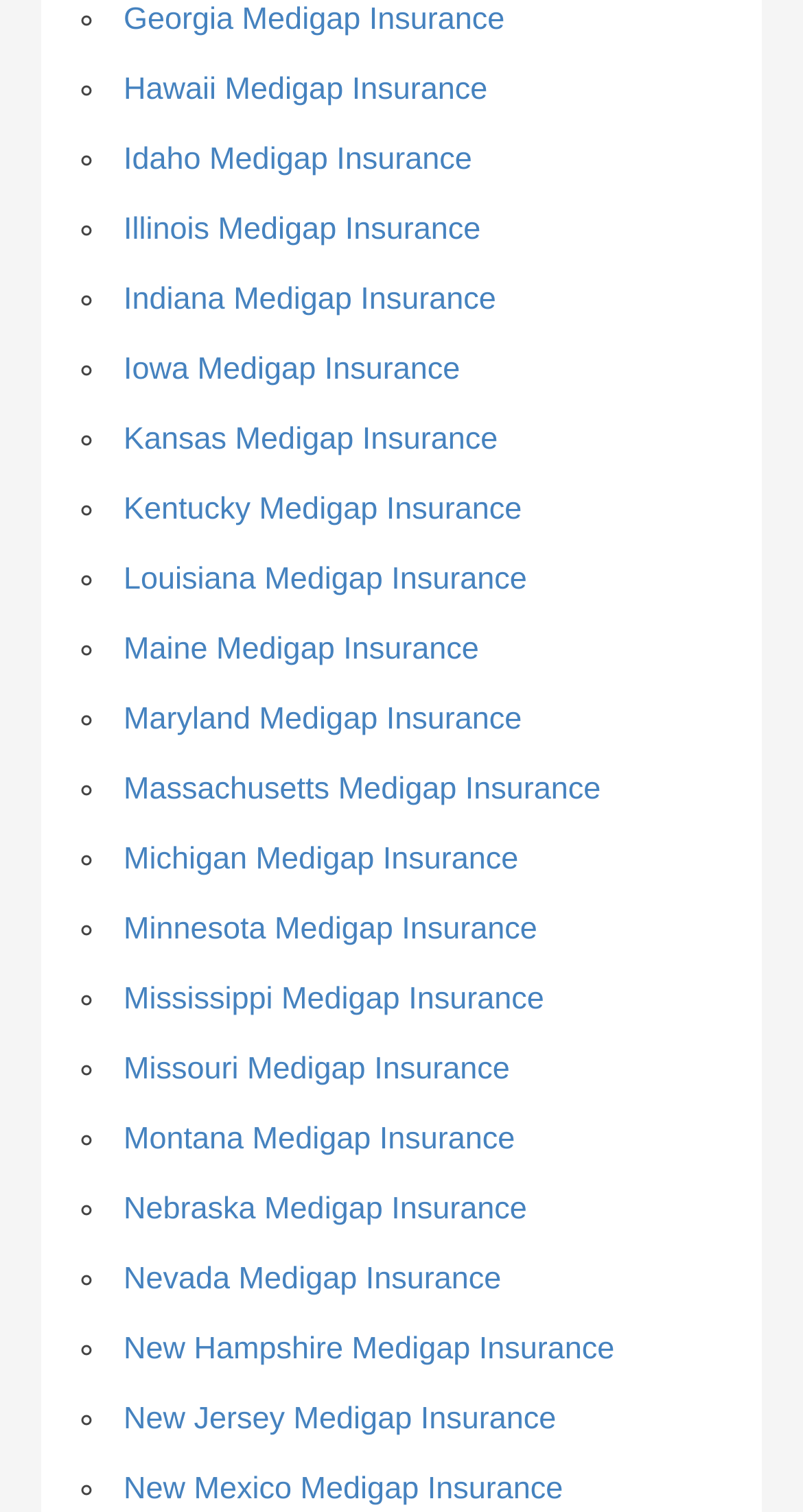Identify the coordinates of the bounding box for the element that must be clicked to accomplish the instruction: "Check out New Jersey Medigap Insurance".

[0.154, 0.927, 0.693, 0.95]